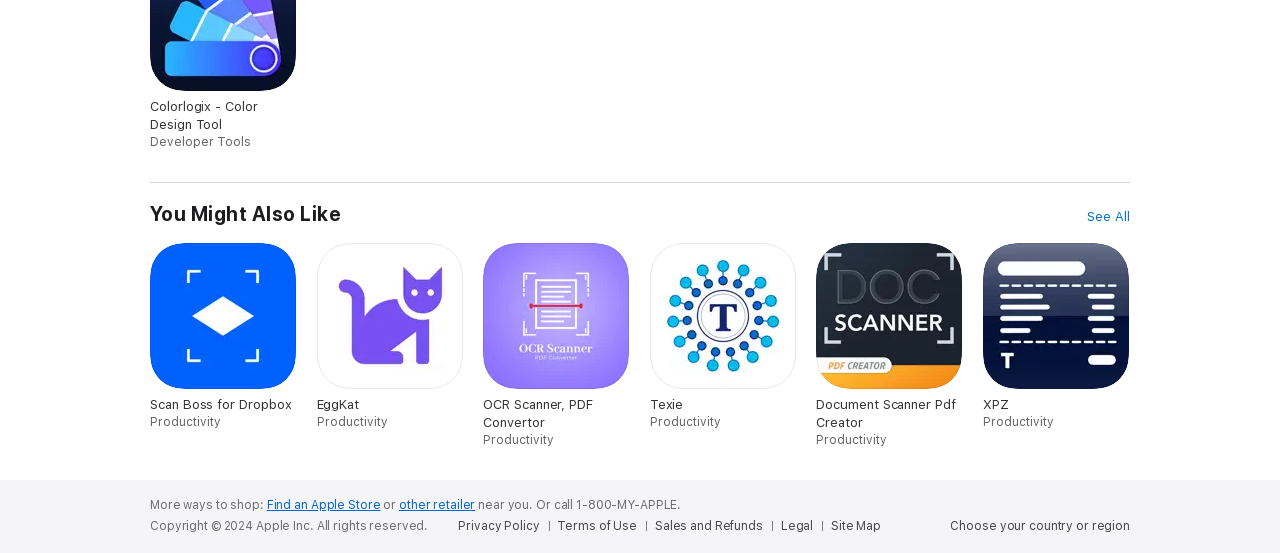Point out the bounding box coordinates of the section to click in order to follow this instruction: "See more recommendations".

[0.85, 0.376, 0.883, 0.409]